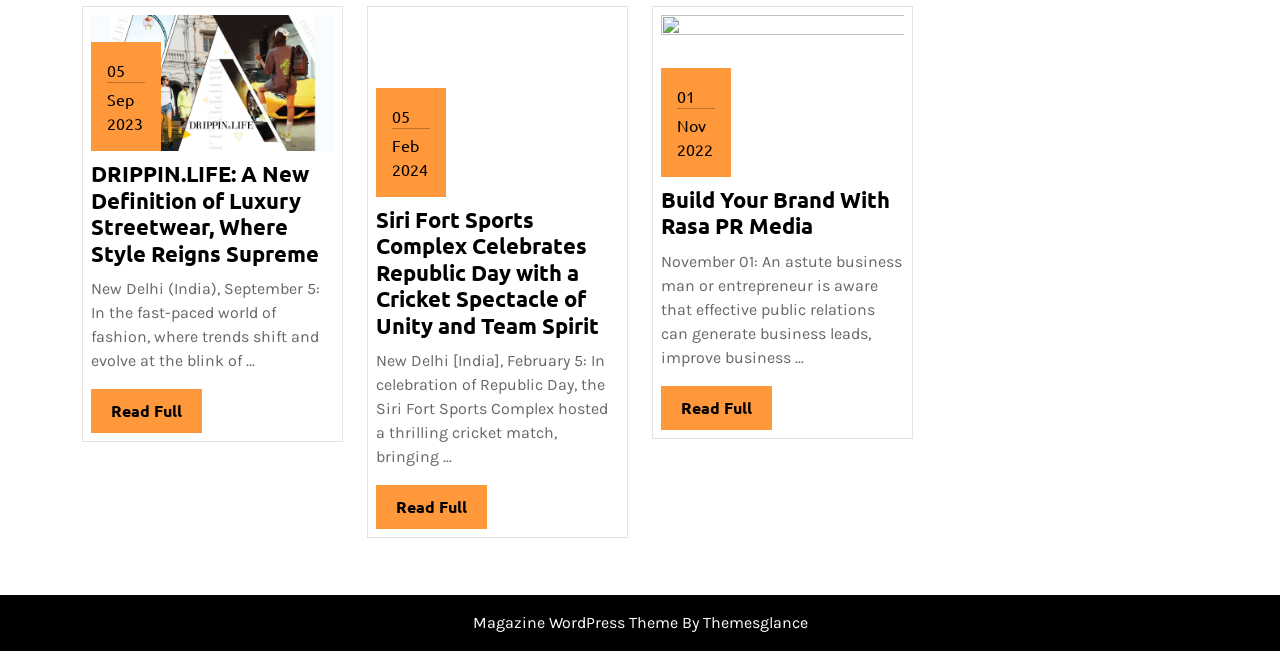Who is the author of the website?
Please use the image to provide an in-depth answer to the question.

I found the author of the website by looking at the static text element with the text 'By Themesglance' at the bottom of the webpage.